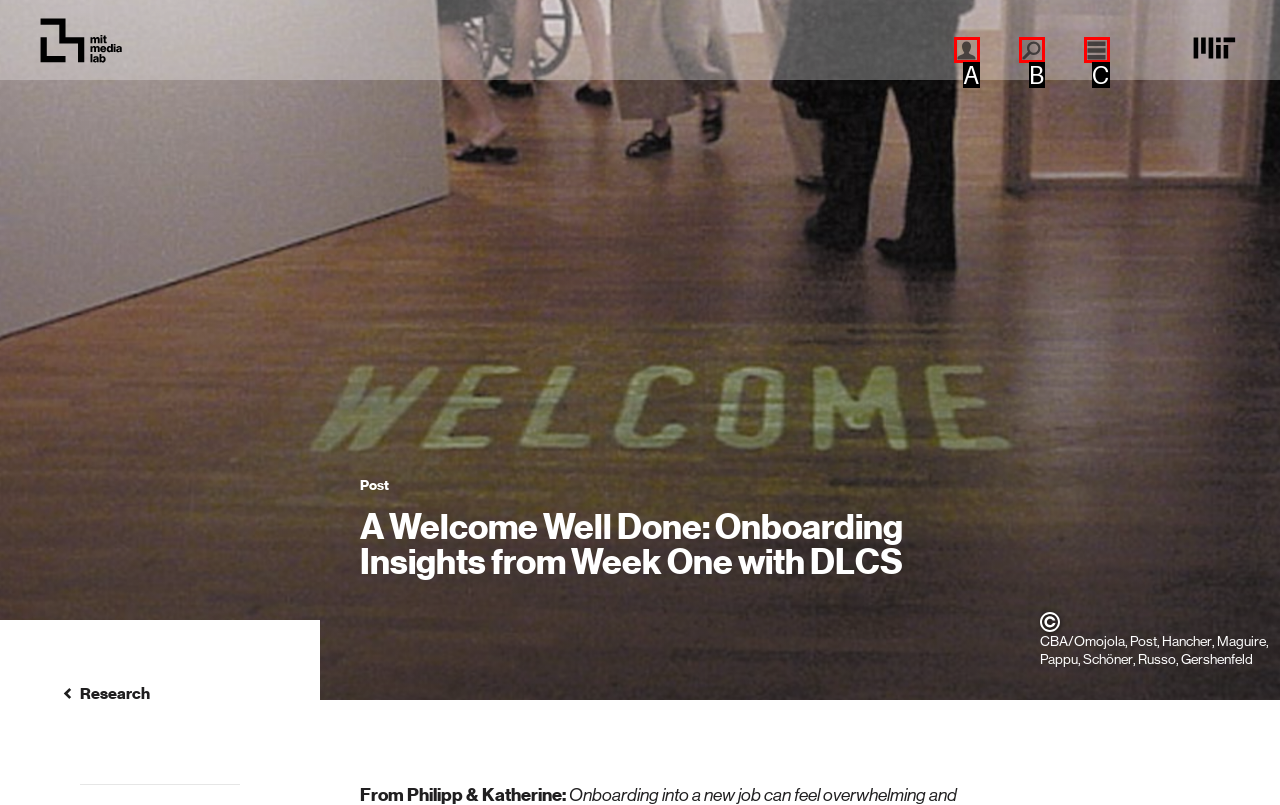Which HTML element fits the description: Videos? Respond with the letter of the appropriate option directly.

None